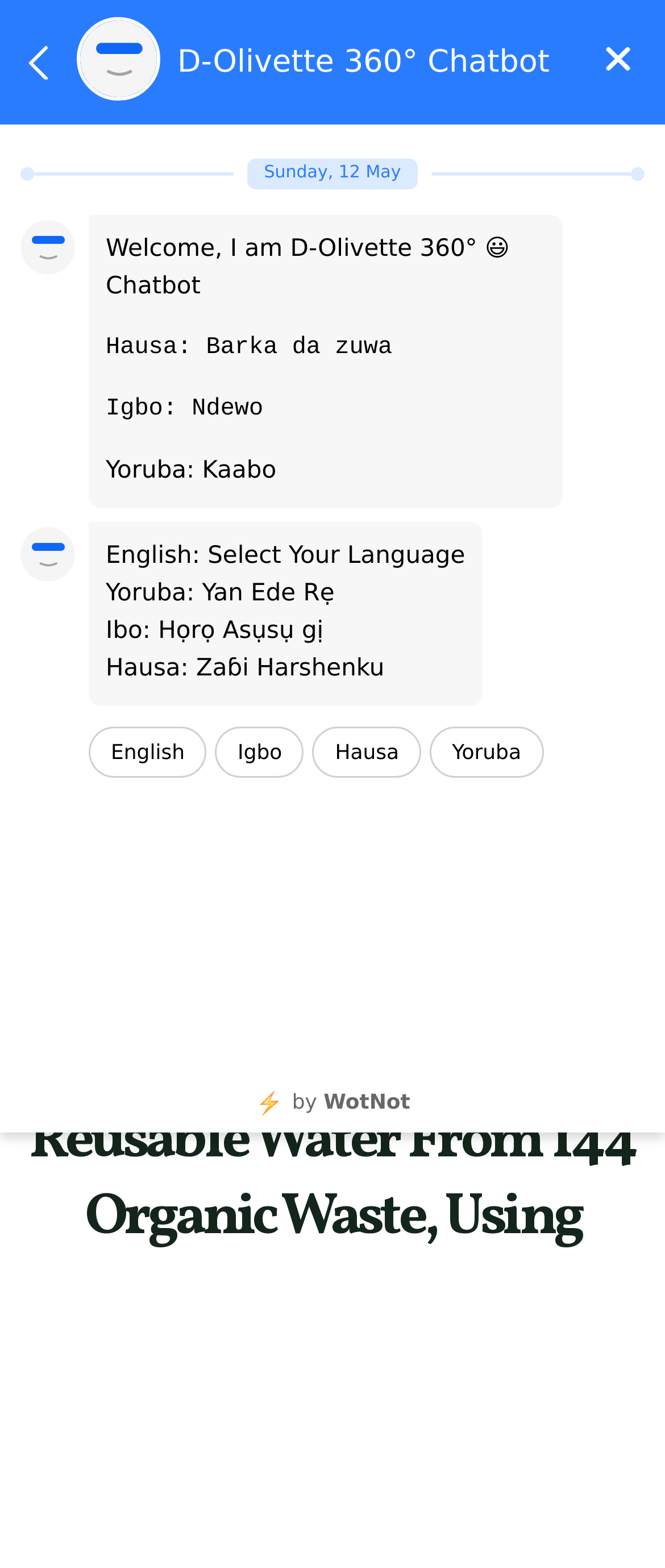Is the main menu expanded?
Answer the question with a single word or phrase derived from the image.

No